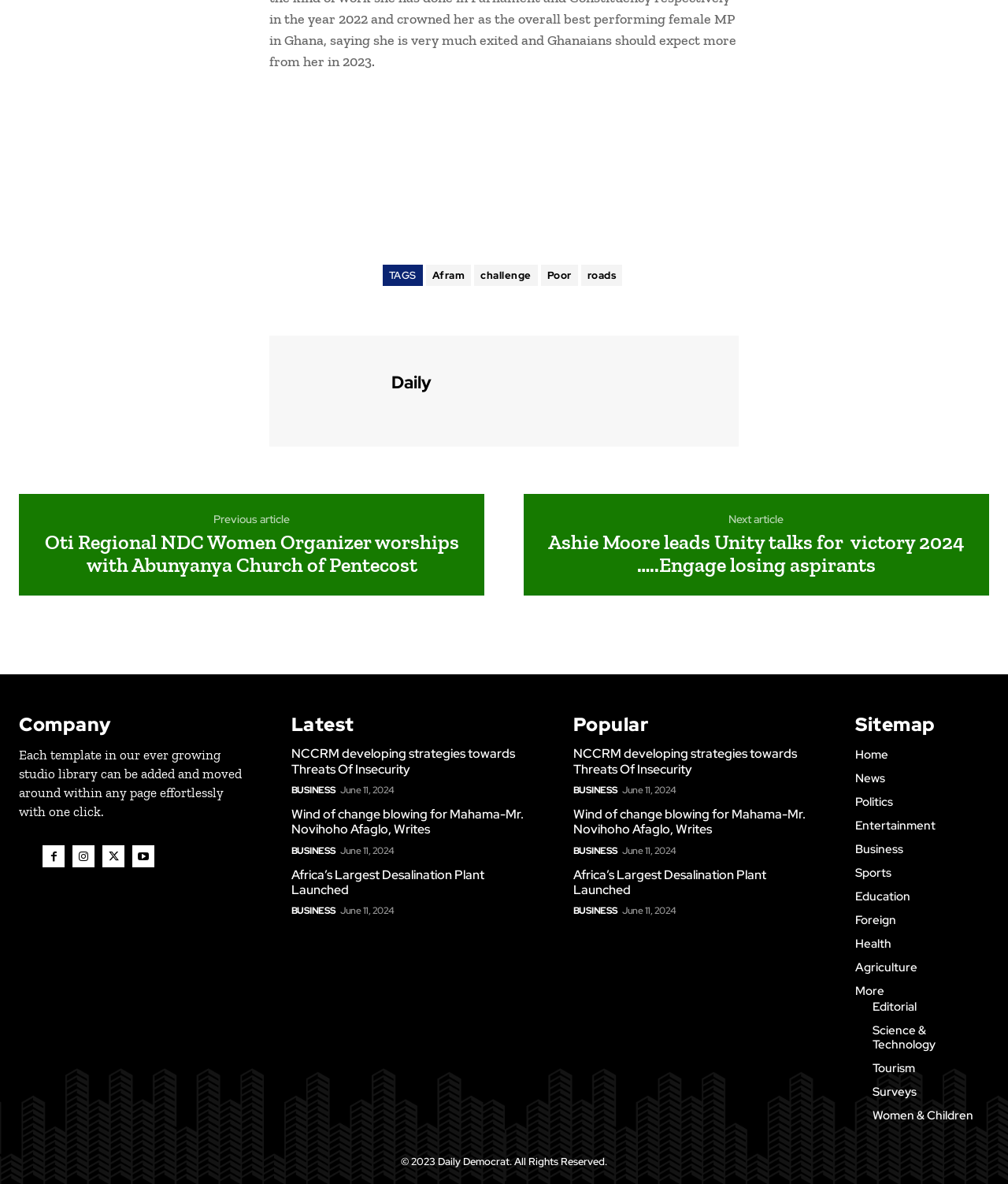Please identify the bounding box coordinates of the element I should click to complete this instruction: 'View the 'Africa’s Largest Desalination Plant Launched' news'. The coordinates should be given as four float numbers between 0 and 1, like this: [left, top, right, bottom].

[0.569, 0.732, 0.76, 0.759]